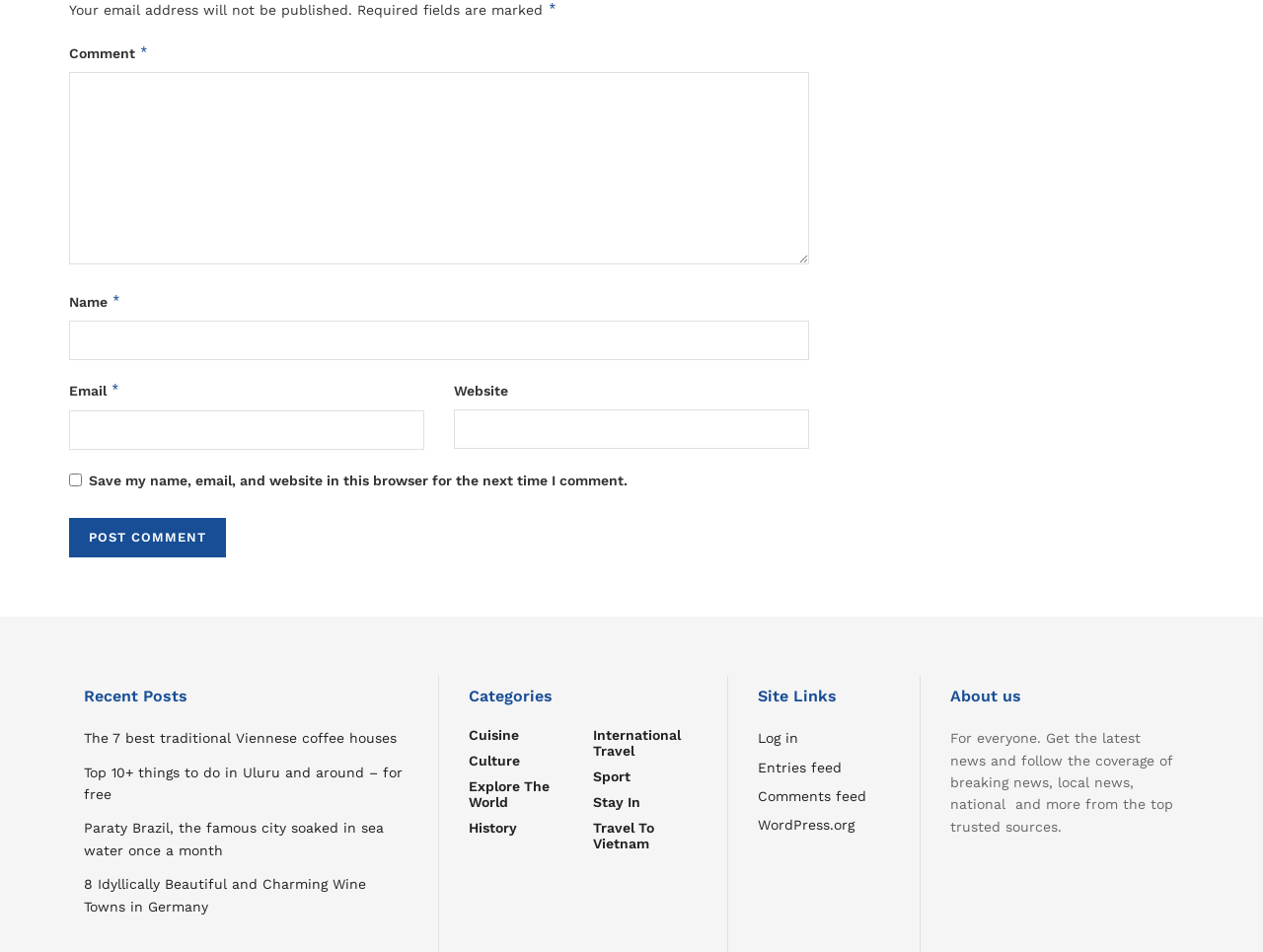Please identify the bounding box coordinates of the region to click in order to complete the given instruction: "Type your name". The coordinates should be four float numbers between 0 and 1, i.e., [left, top, right, bottom].

[0.055, 0.337, 0.641, 0.378]